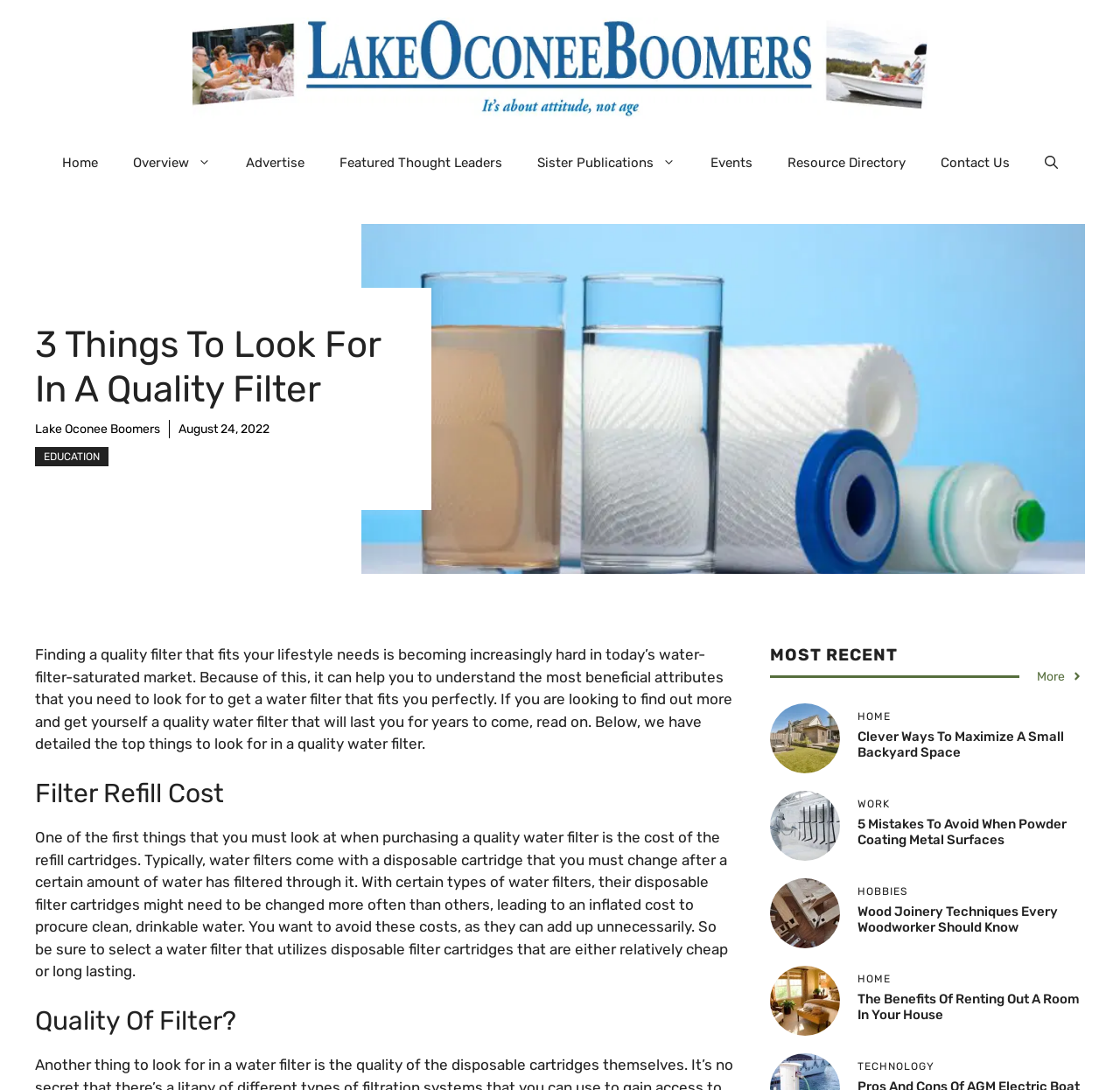What is the main topic of the webpage?
Answer the question with as much detail as possible.

Based on the webpage content, the main topic is about water filters, specifically discussing the key things to look for in a quality filter.